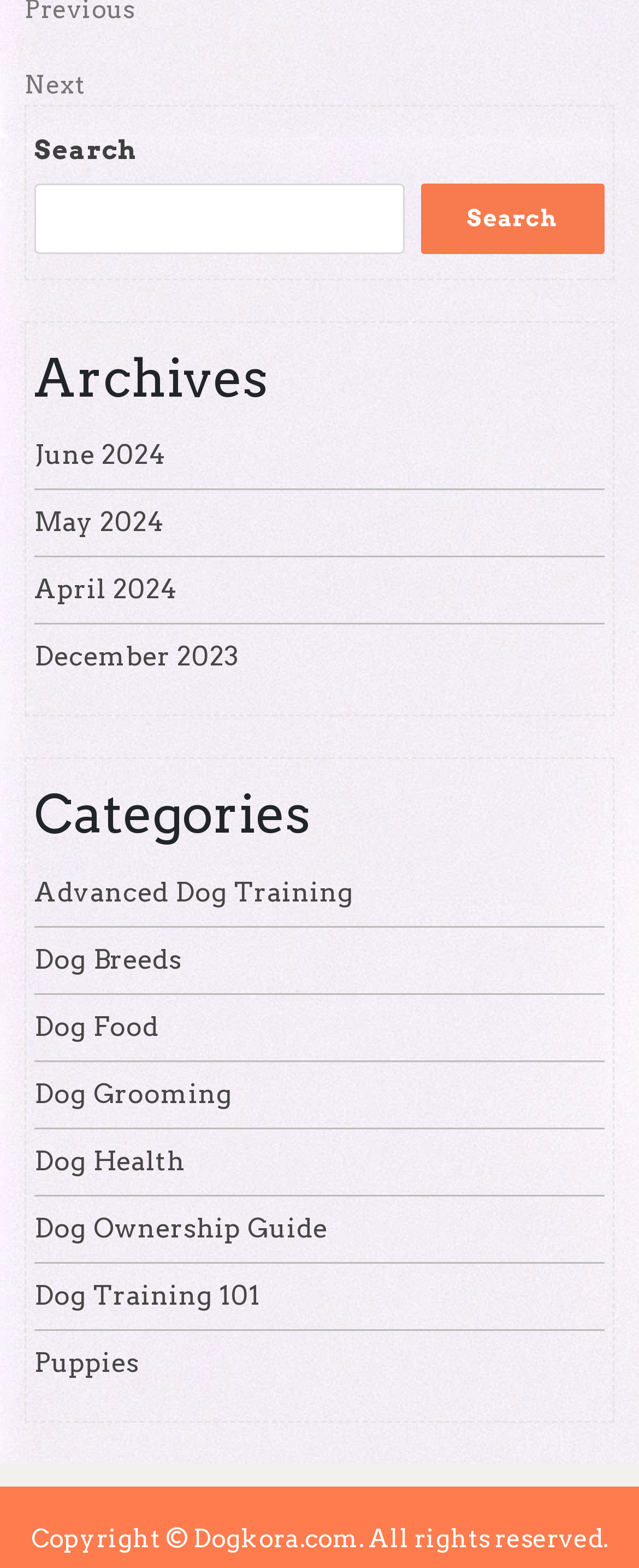Please provide a detailed answer to the question below based on the screenshot: 
What is the most recent archive listed?

The webpage has a section labeled 'Archives' which lists several links to monthly archives. The most recent one listed is 'June 2024', which suggests that the webpage is updated regularly and has archives going back to at least June 2024.